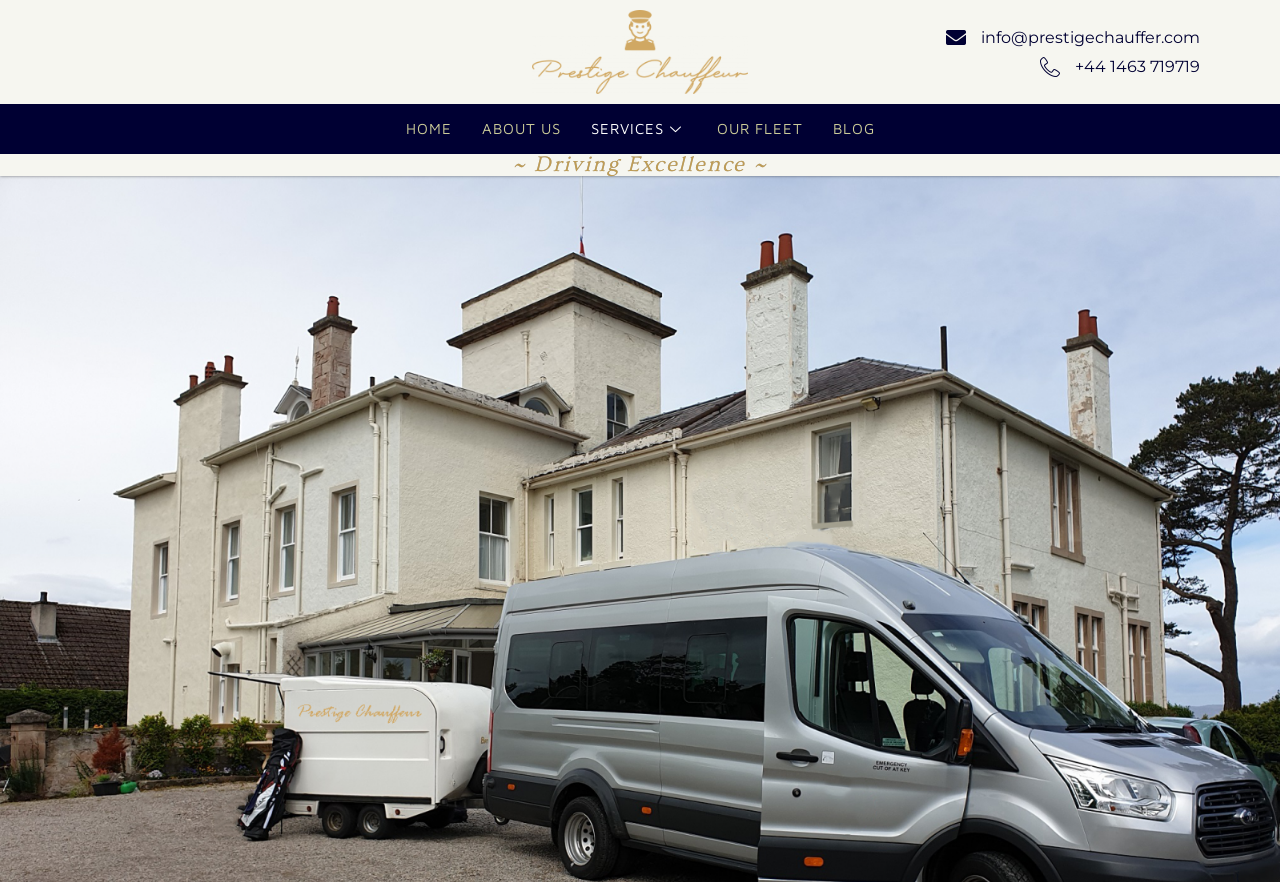Please give a succinct answer to the question in one word or phrase:
What is the theme of the webpage?

Golf Transfers